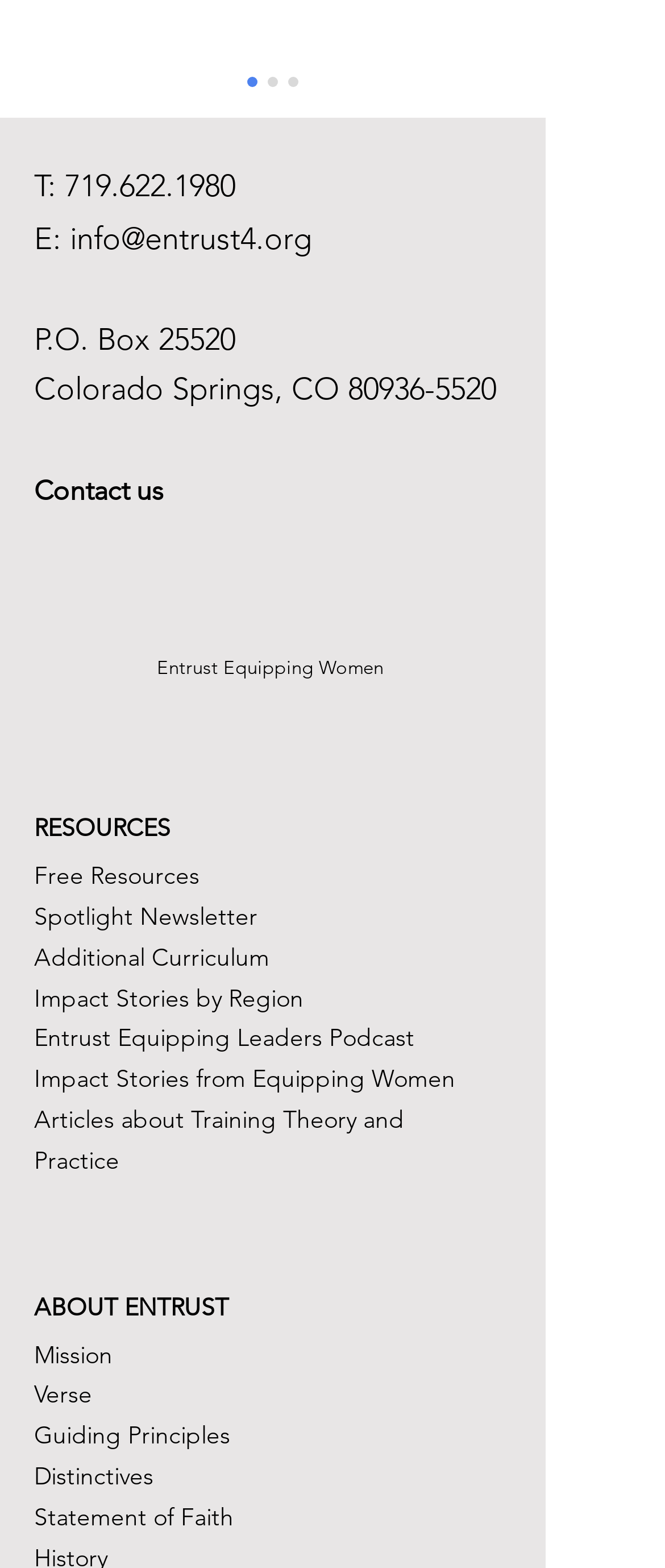Locate the bounding box coordinates of the element I should click to achieve the following instruction: "Call the phone number".

[0.097, 0.107, 0.354, 0.131]